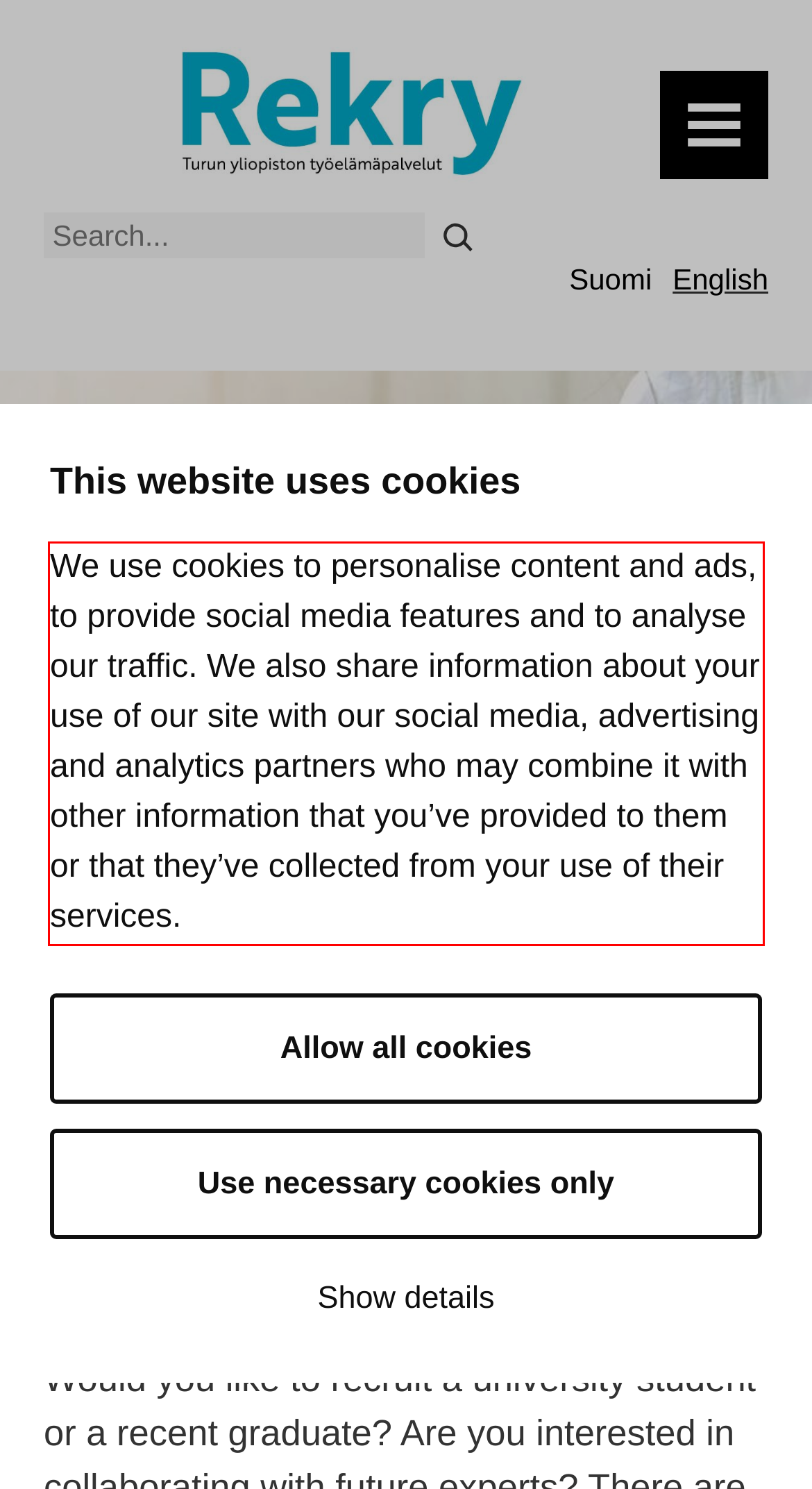Please recognize and transcribe the text located inside the red bounding box in the webpage image.

We use cookies to personalise content and ads, to provide social media features and to analyse our traffic. We also share information about your use of our site with our social media, advertising and analytics partners who may combine it with other information that you’ve provided to them or that they’ve collected from your use of their services.